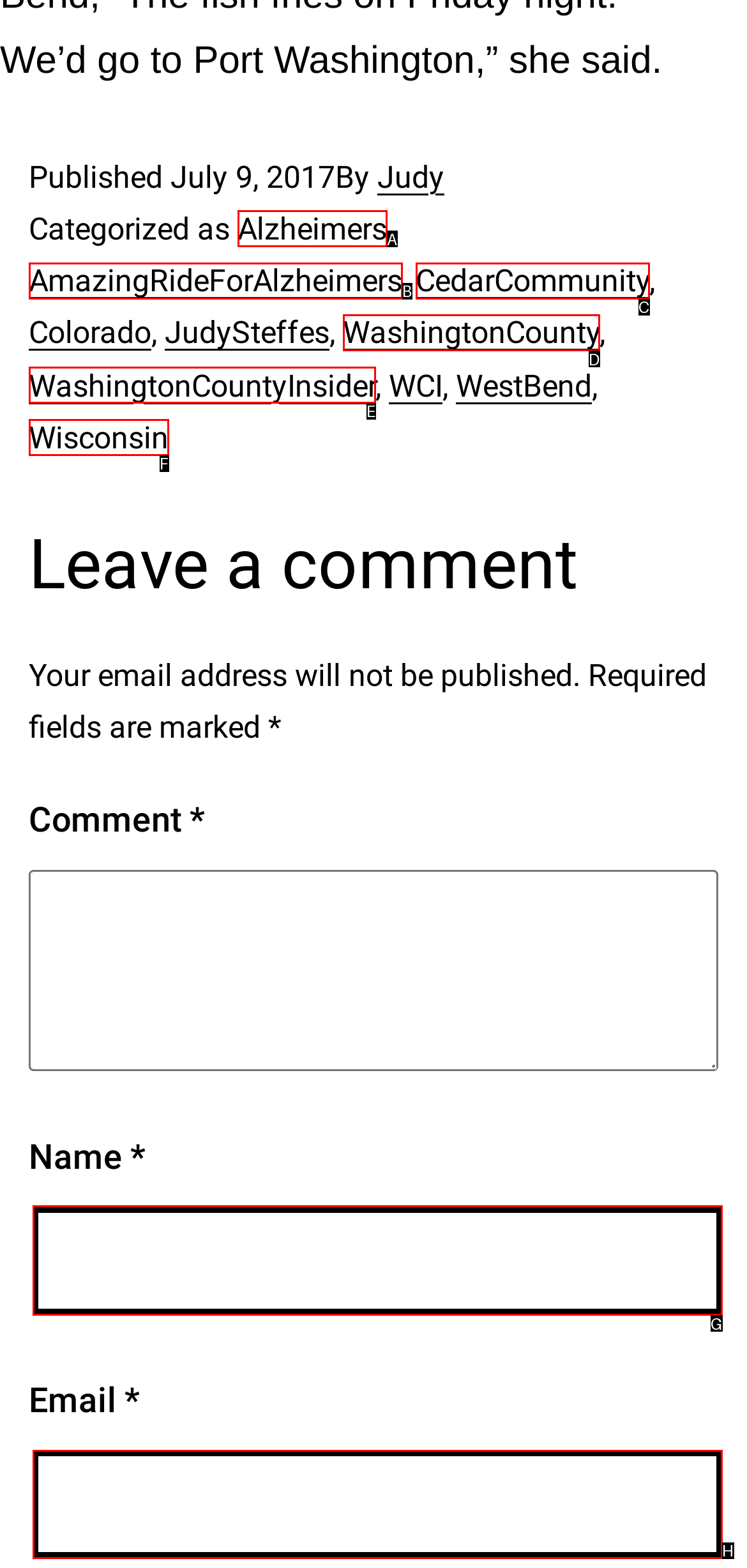Among the marked elements in the screenshot, which letter corresponds to the UI element needed for the task: View recent posts?

None